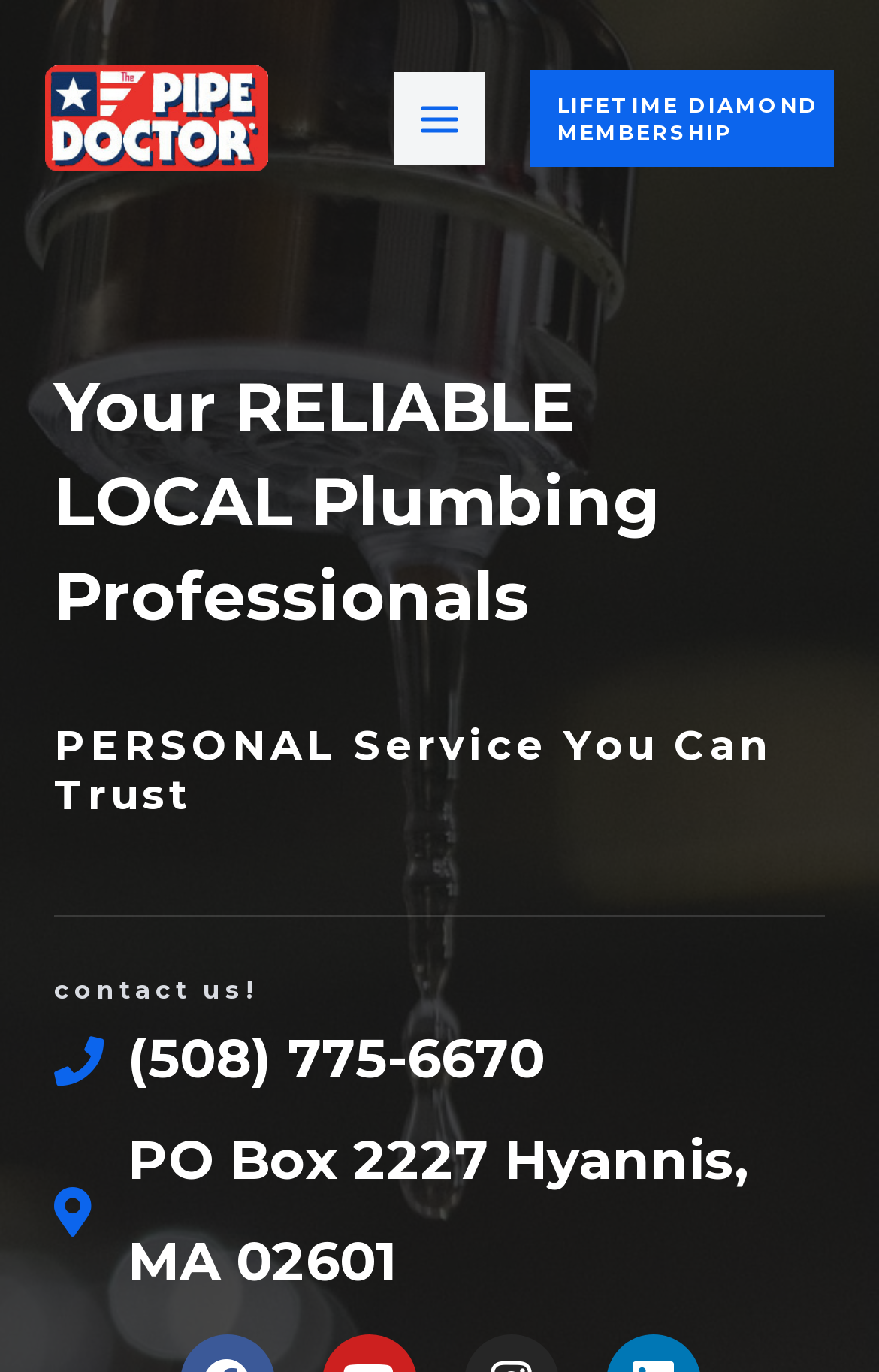What is the address of the plumbing company?
Based on the image, provide a one-word or brief-phrase response.

PO Box 2227 Hyannis, MA 02601